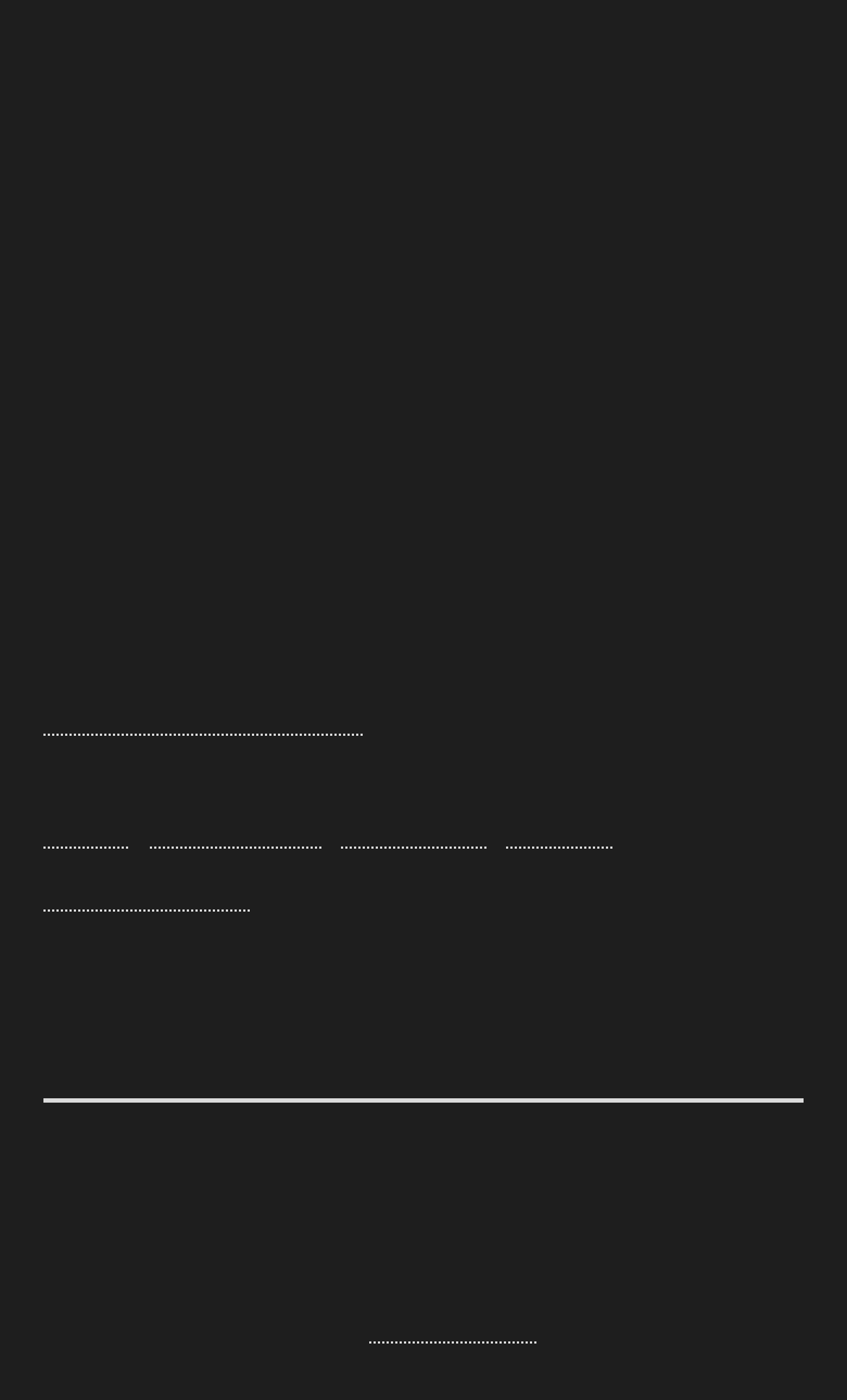Please reply to the following question using a single word or phrase: 
What separates the article from the rest of the webpage?

horizontal separator